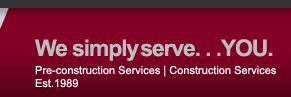Give a comprehensive caption for the image.

The image displays a bold and striking slogan that emphasizes commitment to client service, stating "We simply serve... YOU." This message is accompanied by a subtitle that mentions the types of services provided: "Pre-construction Services | Construction Services," highlighting the company's expertise in the construction sector. Below this, the establishment year "Est. 1989" signifies the experience and longevity of the business. The overall design features a clean layout and professional font, encapsulating the company's dedication to serving clients effectively while portraying a modern and inviting appearance.